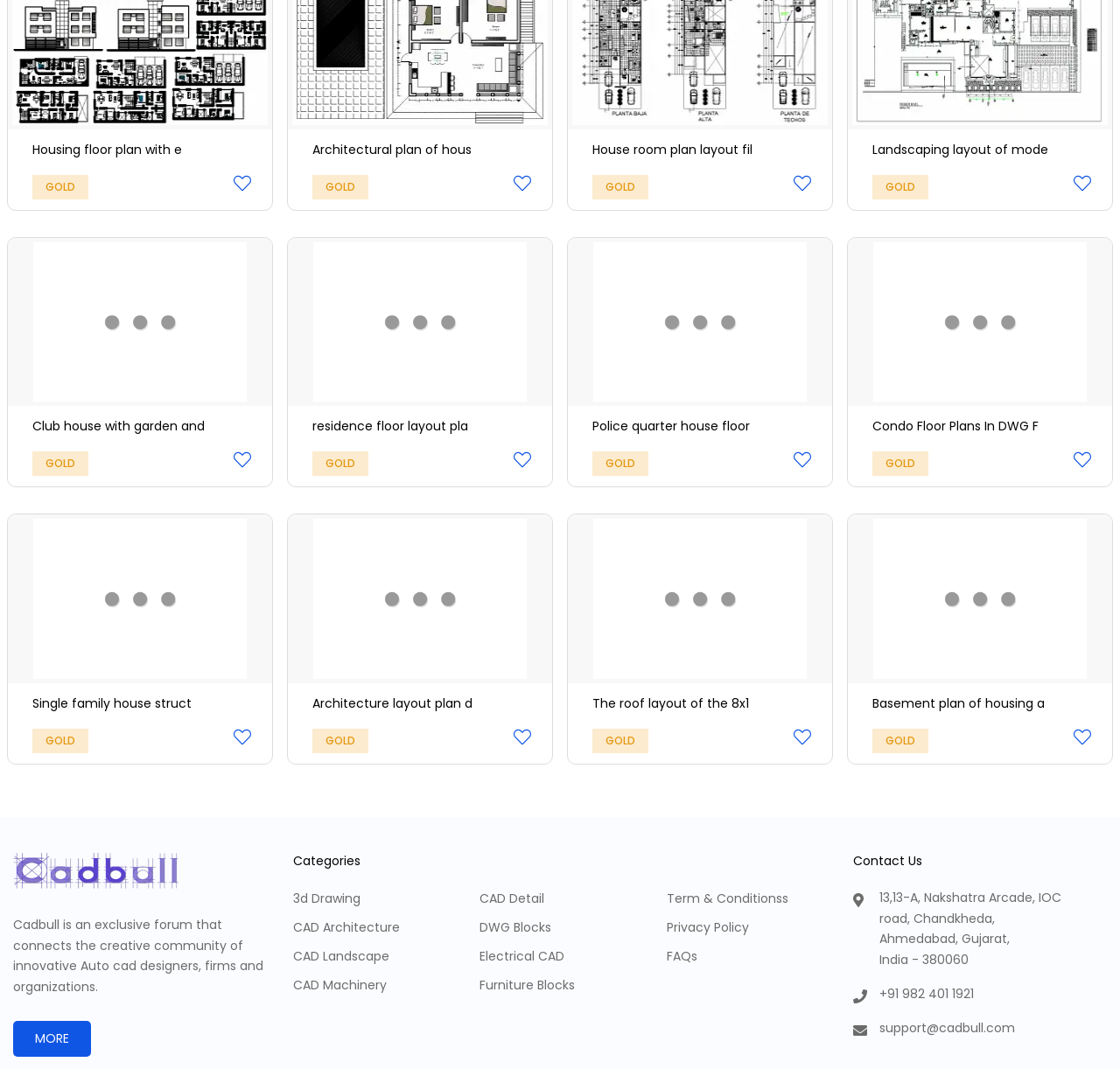Highlight the bounding box coordinates of the region I should click on to meet the following instruction: "Click the GOLD button".

[0.029, 0.163, 0.079, 0.186]